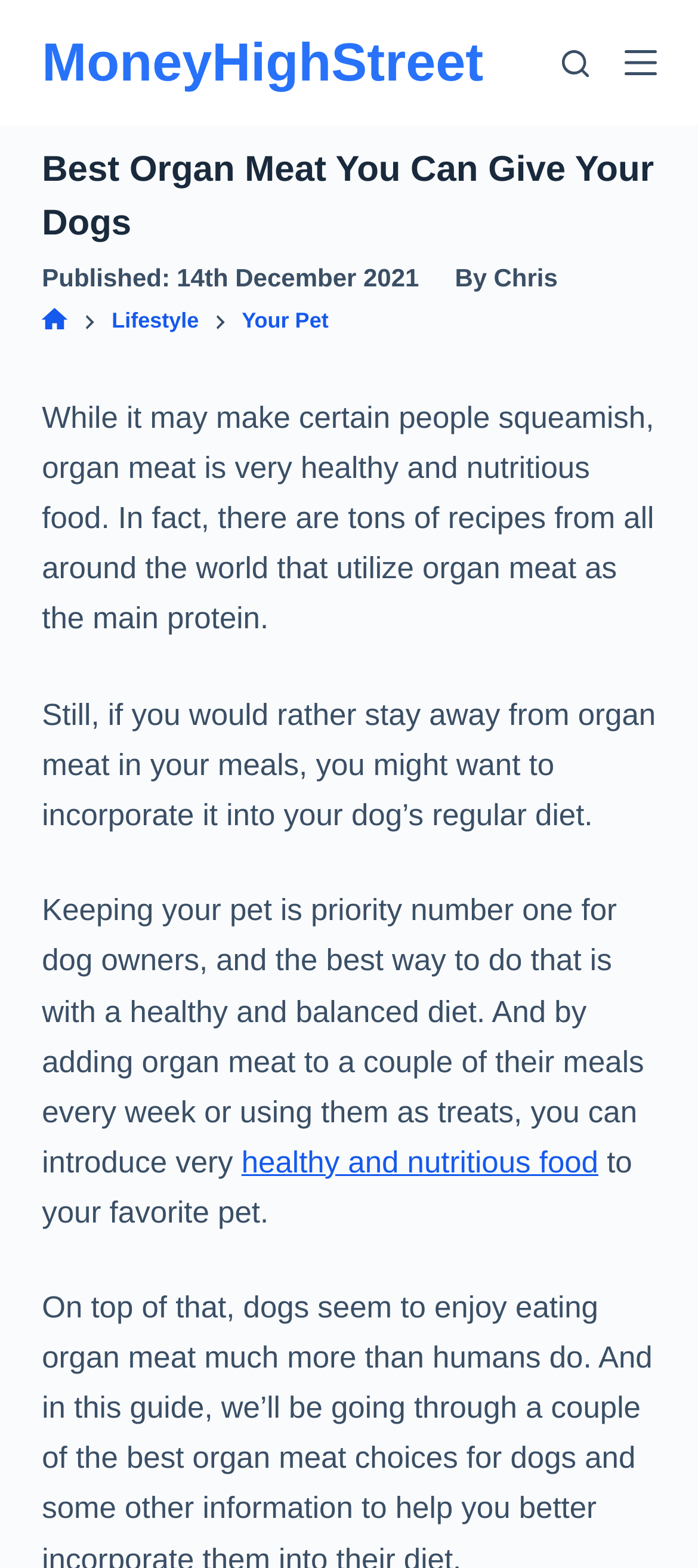What is the category of the article?
Refer to the image and provide a thorough answer to the question.

The category of the article can be found by looking at the navigation menu, which is located below the title and above the main content. The link 'Your Pet' is one of the options in the menu, indicating that the article falls under this category.